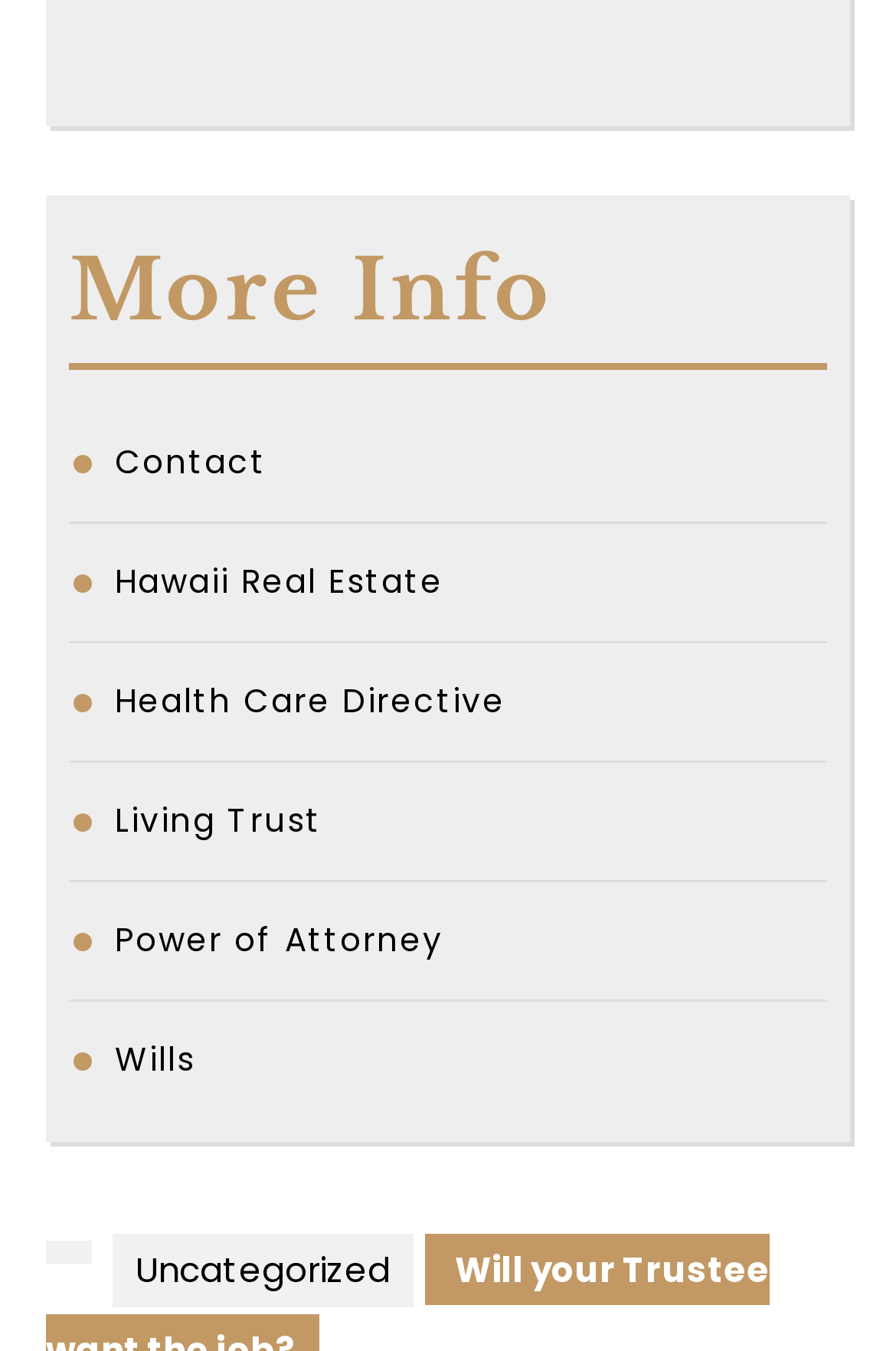Identify the bounding box coordinates of the element that should be clicked to fulfill this task: "Explore 'Living Trust'". The coordinates should be provided as four float numbers between 0 and 1, i.e., [left, top, right, bottom].

[0.128, 0.59, 0.359, 0.624]